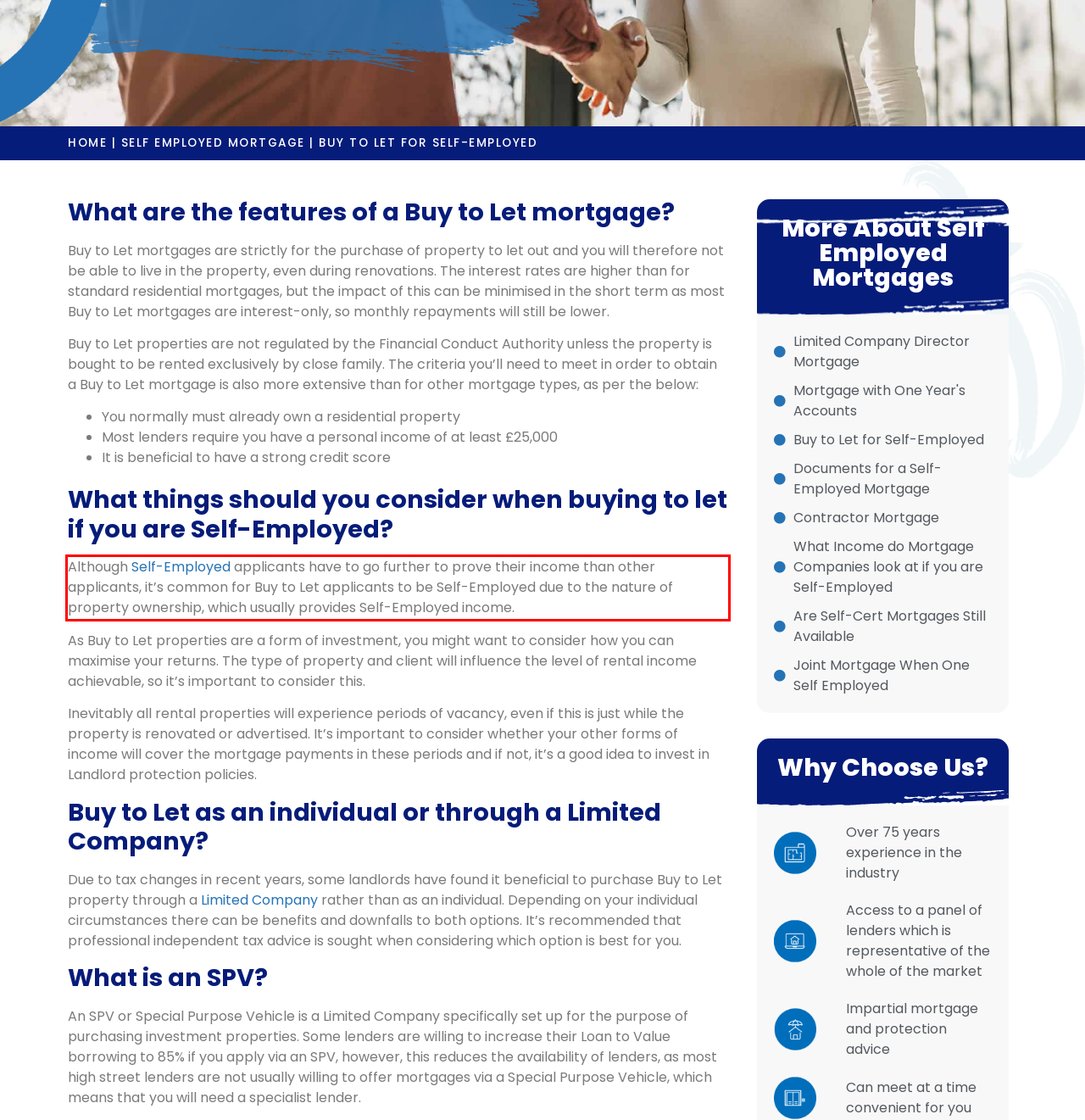Examine the webpage screenshot, find the red bounding box, and extract the text content within this marked area.

Although Self-Employed applicants have to go further to prove their income than other applicants, it’s common for Buy to Let applicants to be Self-Employed due to the nature of property ownership, which usually provides Self-Employed income.